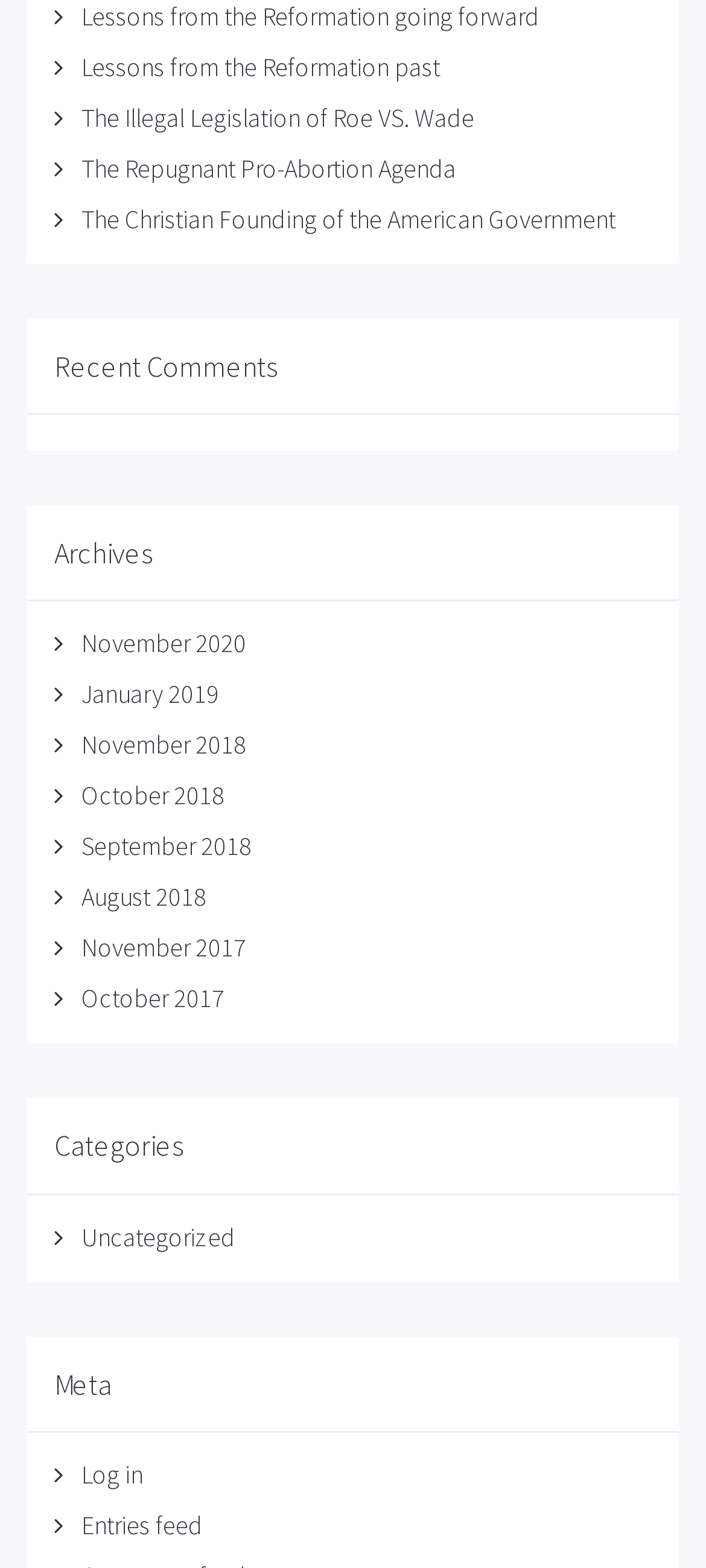Please answer the following query using a single word or phrase: 
What is the first link on the webpage?

Lessons from the Reformation past